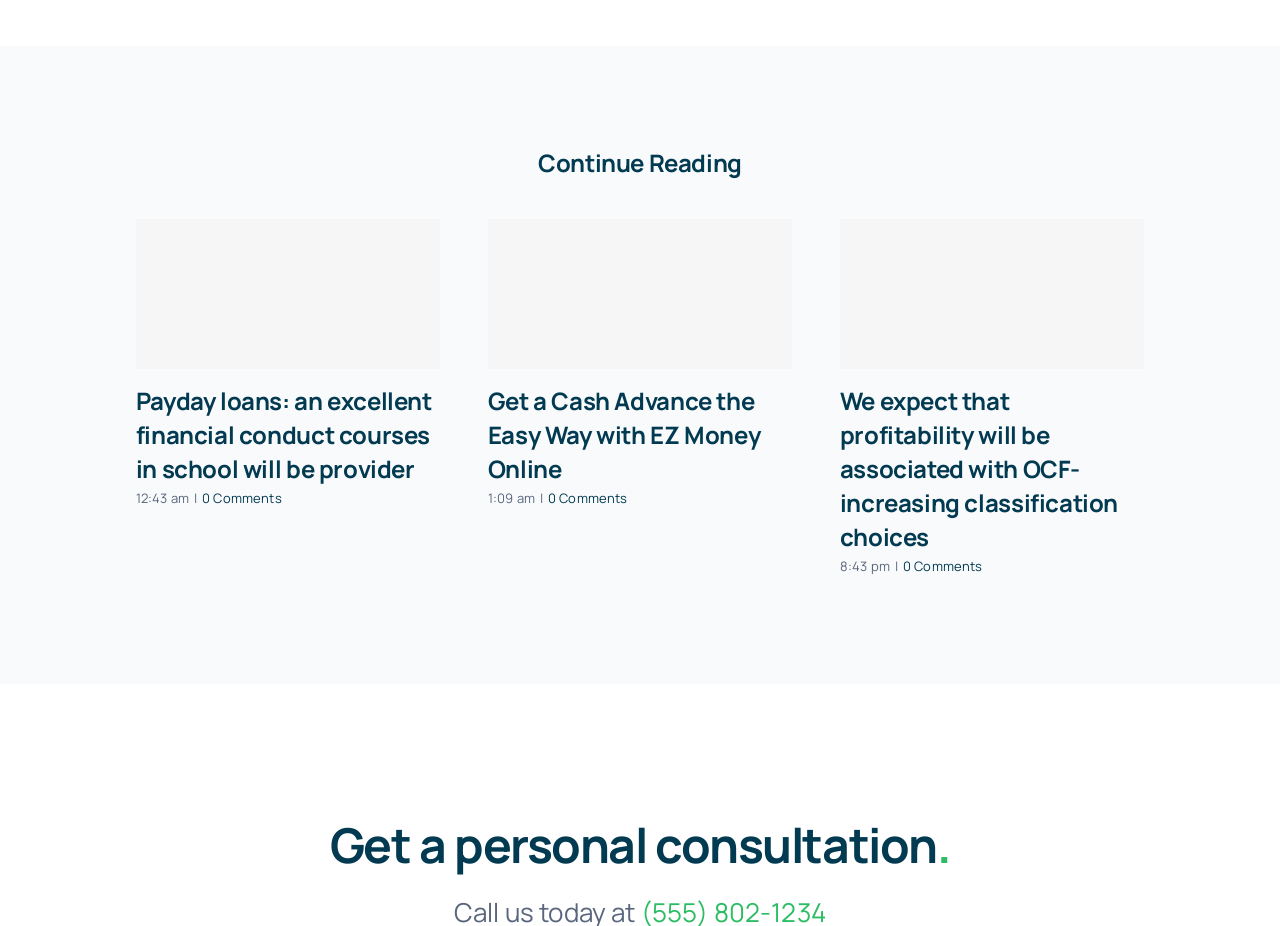What is the first article about?
Please provide an in-depth and detailed response to the question.

The first article is about payday loans, which is indicated by the heading 'Payday loans: an excellent financial conduct courses in school will be provider' and the link with the same text.